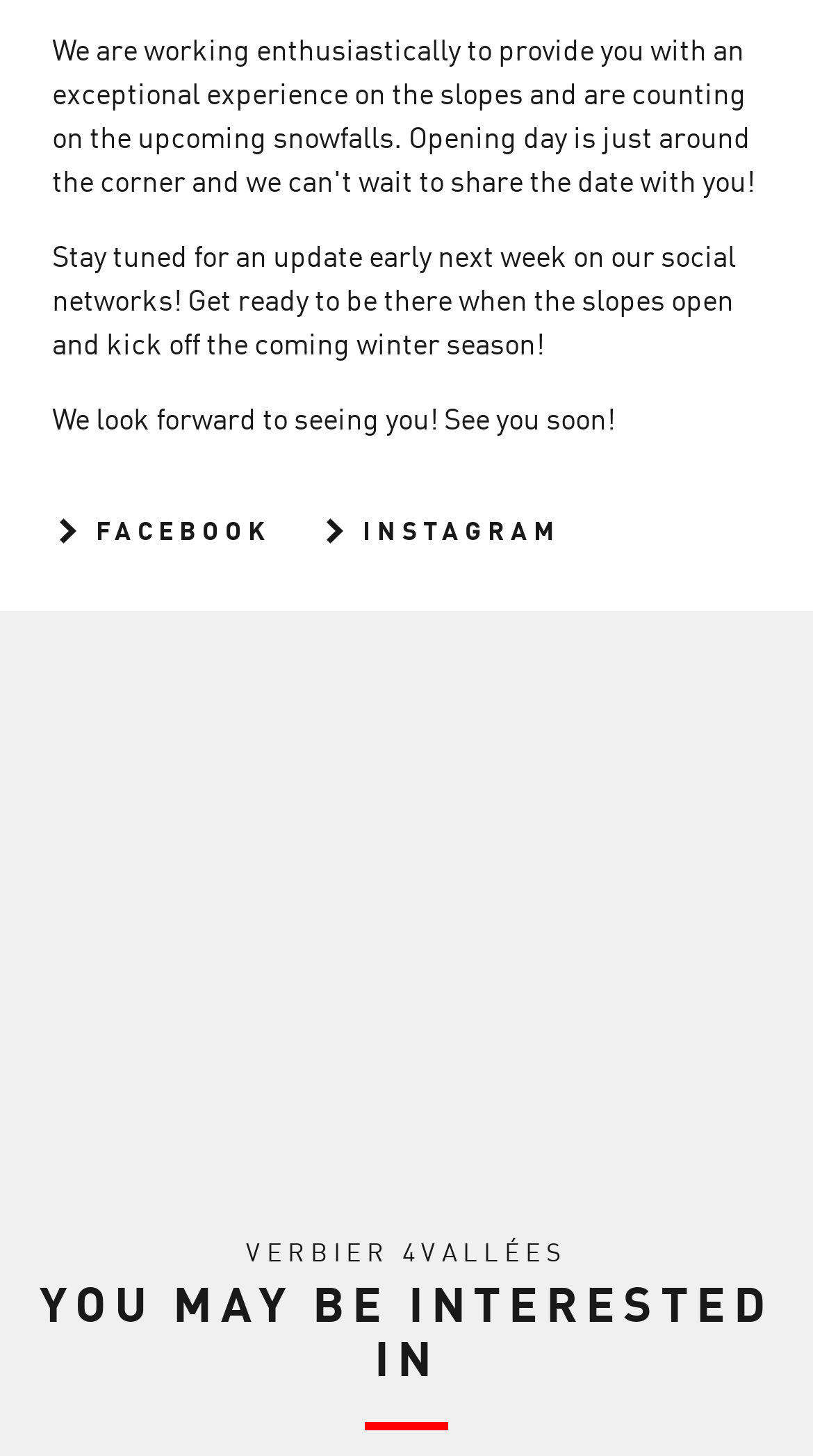Locate the bounding box coordinates of the element to click to perform the following action: 'Click the COOKIE POLICY menu item'. The coordinates should be given as four float values between 0 and 1, in the form of [left, top, right, bottom].

[0.0, 0.143, 0.499, 0.236]